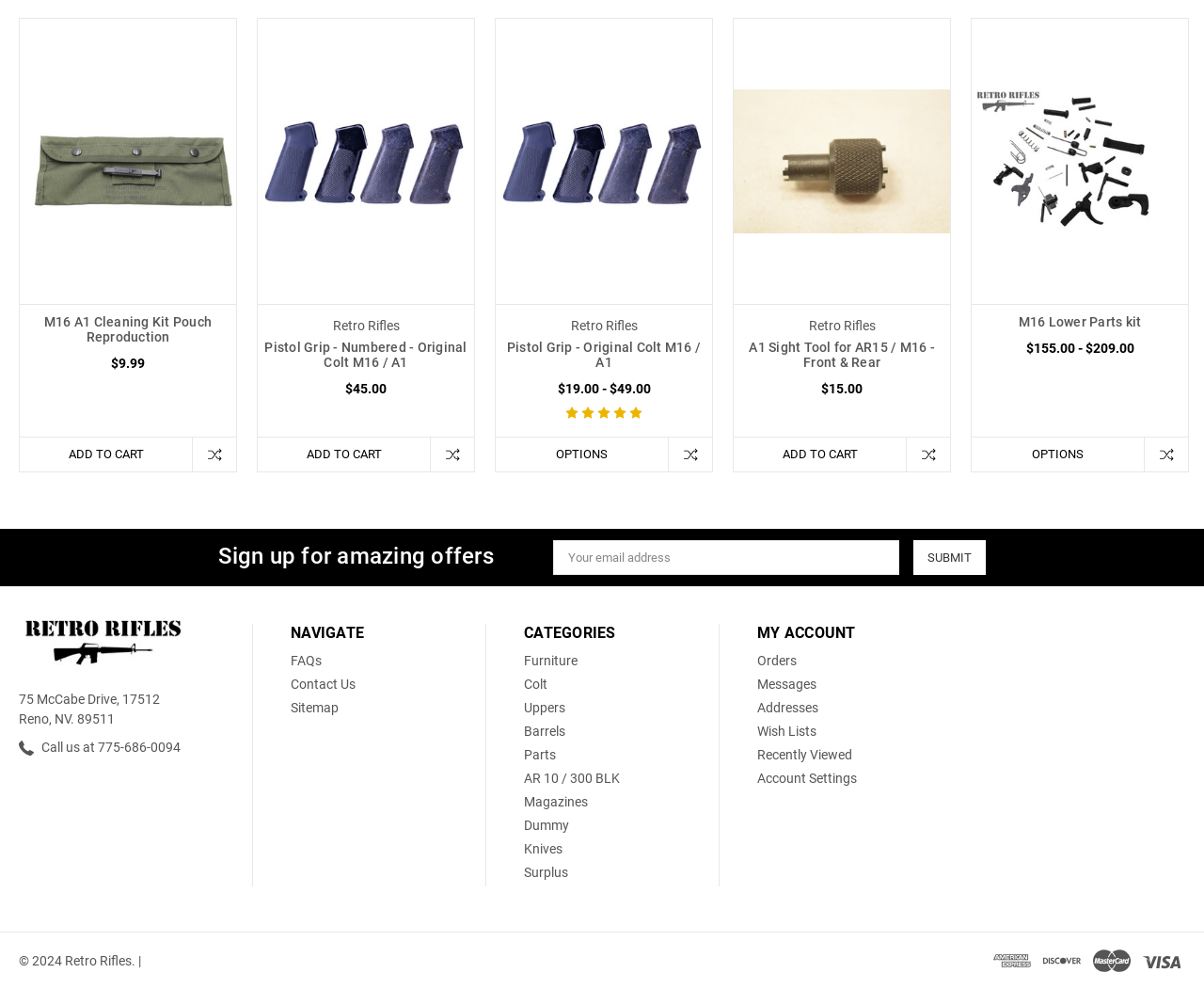Determine the bounding box coordinates of the target area to click to execute the following instruction: "Submit email address for amazing offers."

[0.758, 0.546, 0.819, 0.581]